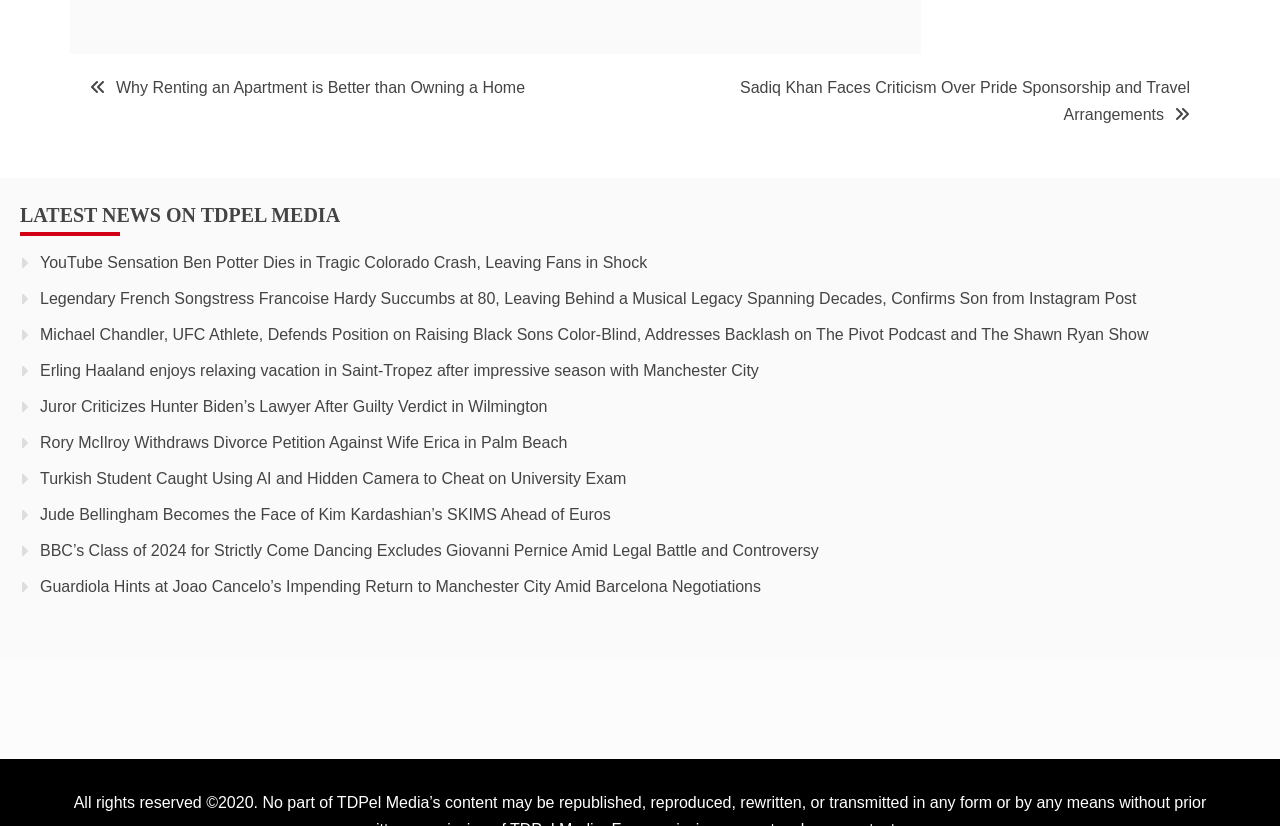What is the name of the French songstress mentioned in one of the news articles?
Respond to the question with a well-detailed and thorough answer.

I found the link element with OCR text 'Legendary French Songstress Francoise Hardy Succumbs at 80, Leaving Behind a Musical Legacy Spanning Decades, Confirms Son from Instagram Post' and extracted the name 'Francoise Hardy'.